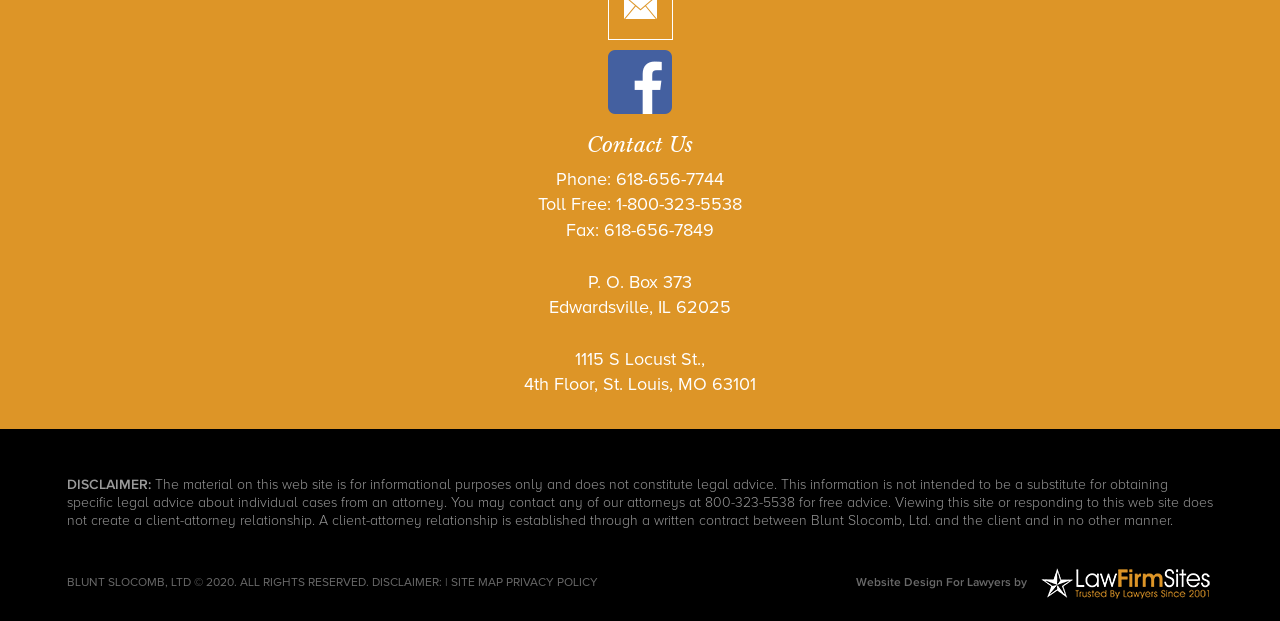Who designed the website?
Based on the screenshot, give a detailed explanation to answer the question.

I found the website designer by looking at the bottom of the page, where it says 'Website Design For Lawyers by lfs', which implies that the website was designed by 'Website Design For Lawyers'.